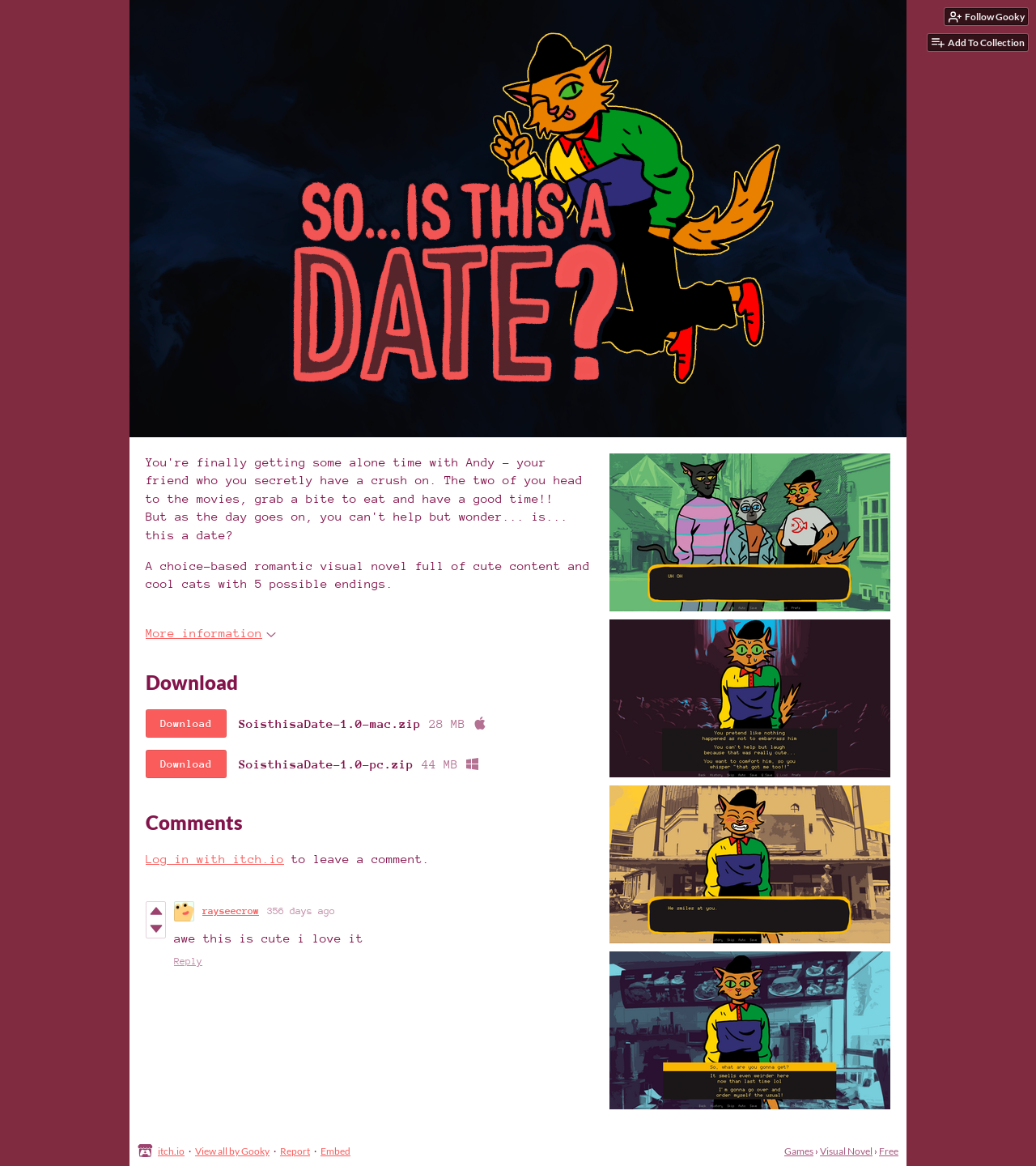Using floating point numbers between 0 and 1, provide the bounding box coordinates in the format (top-left x, top-left y, bottom-right x, bottom-right y). Locate the UI element described here: Log in with itch.io

[0.141, 0.731, 0.274, 0.743]